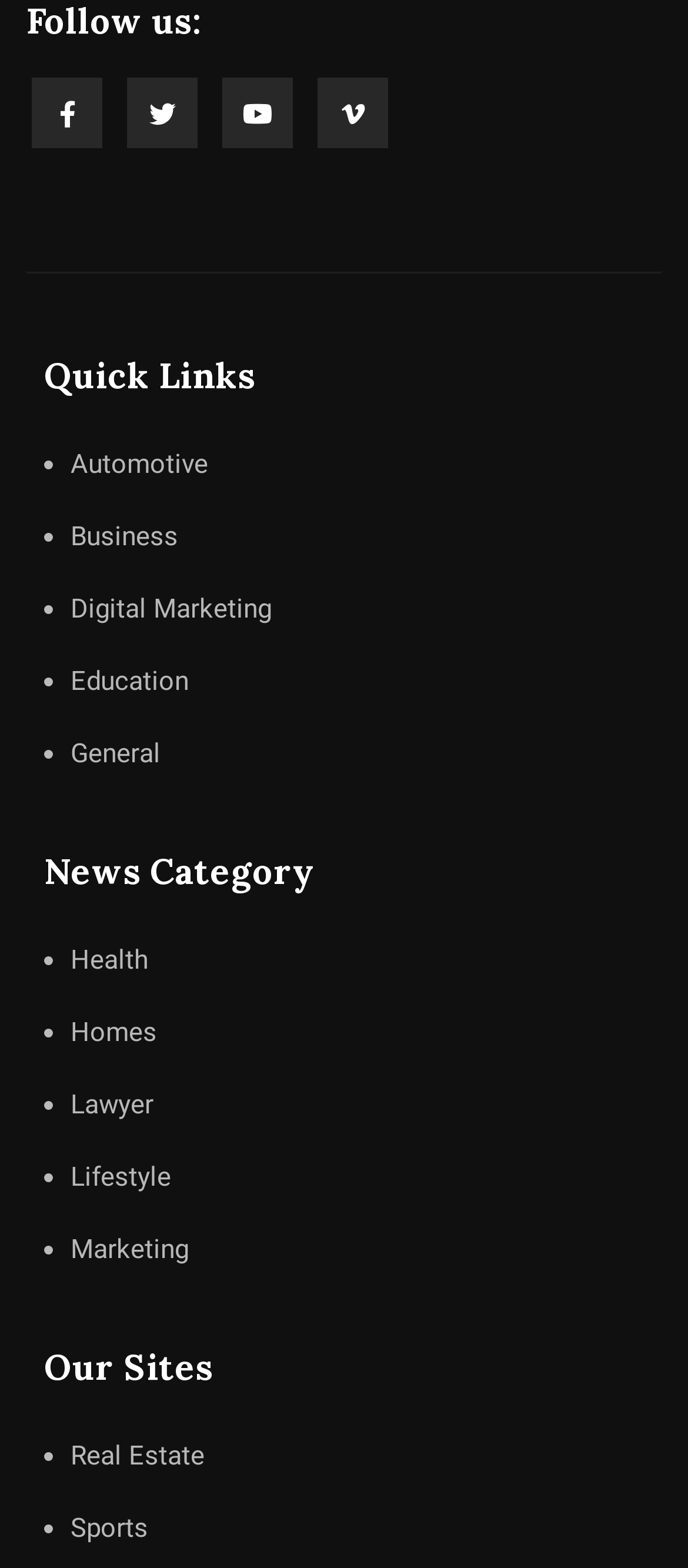Based on the element description: "Real Estate", identify the UI element and provide its bounding box coordinates. Use four float numbers between 0 and 1, [left, top, right, bottom].

[0.064, 0.909, 0.297, 0.949]